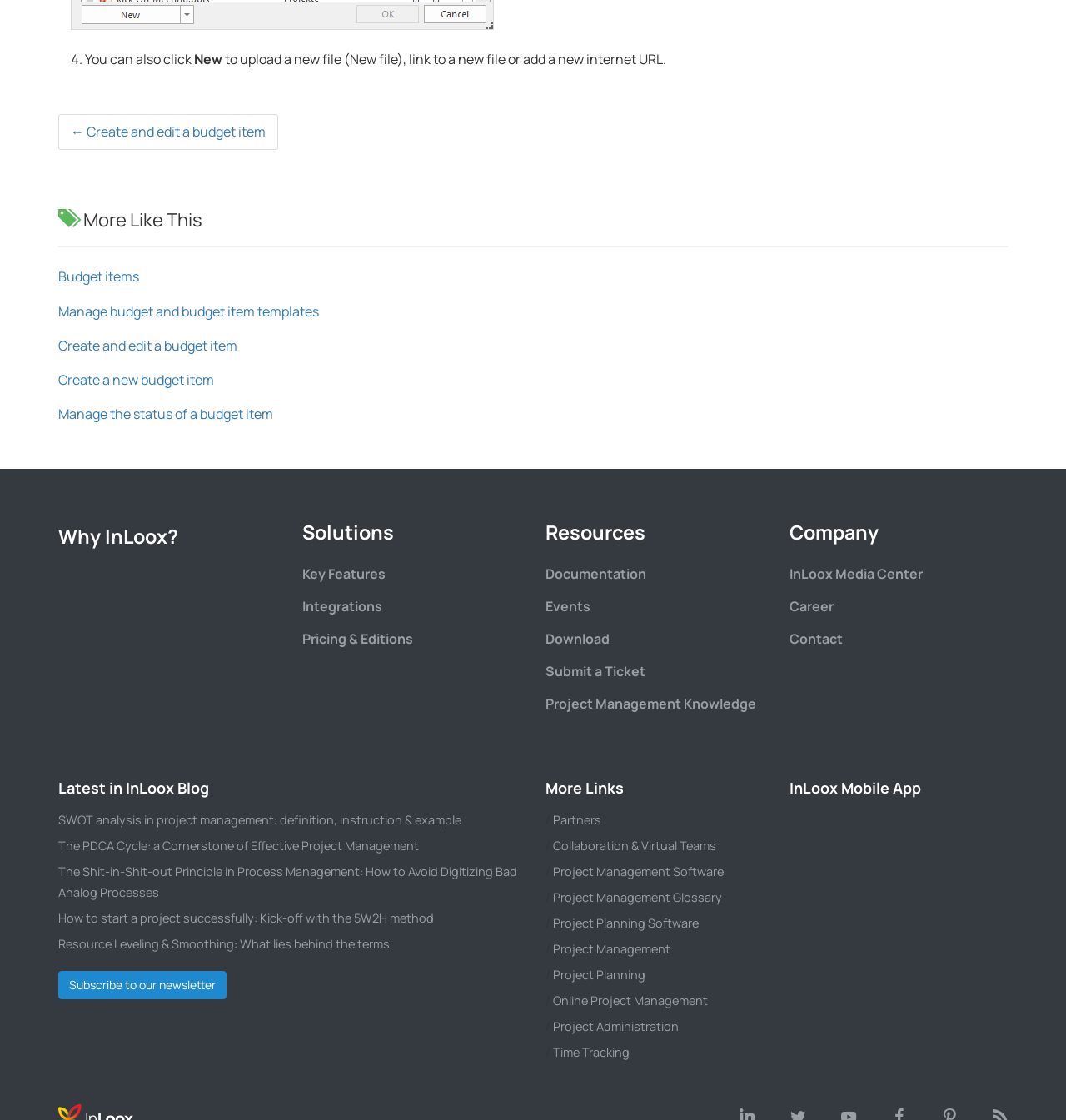What is the purpose of the button at the bottom of the webpage?
Please provide an in-depth and detailed response to the question.

The button at the bottom of the webpage is labeled 'Subscribe to our newsletter', indicating that its purpose is to allow users to subscribe to the company's newsletter.